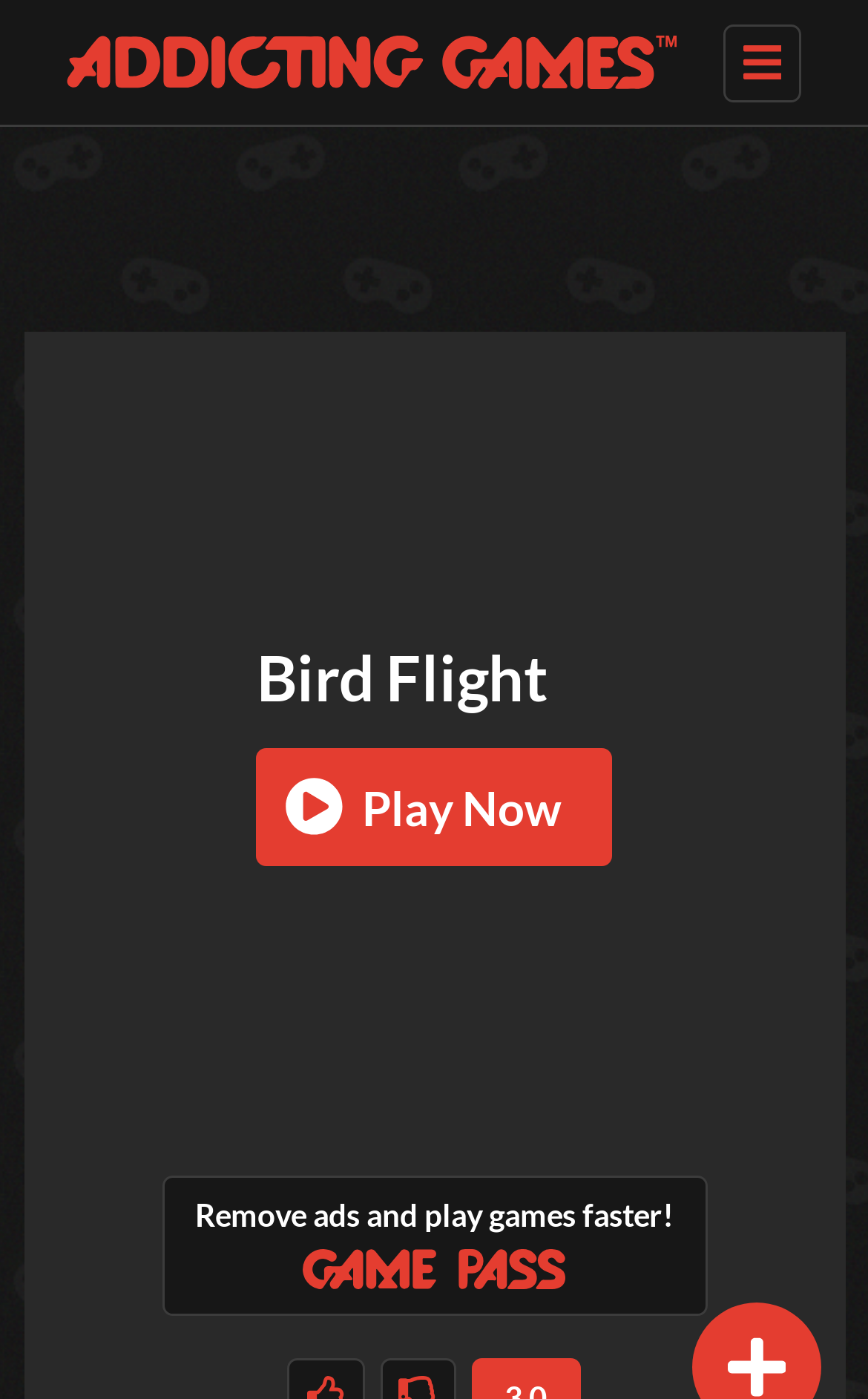Please provide the bounding box coordinates for the UI element as described: "Bust A Beat". The coordinates must be four floats between 0 and 1, represented as [left, top, right, bottom].

[0.512, 0.421, 0.906, 0.567]